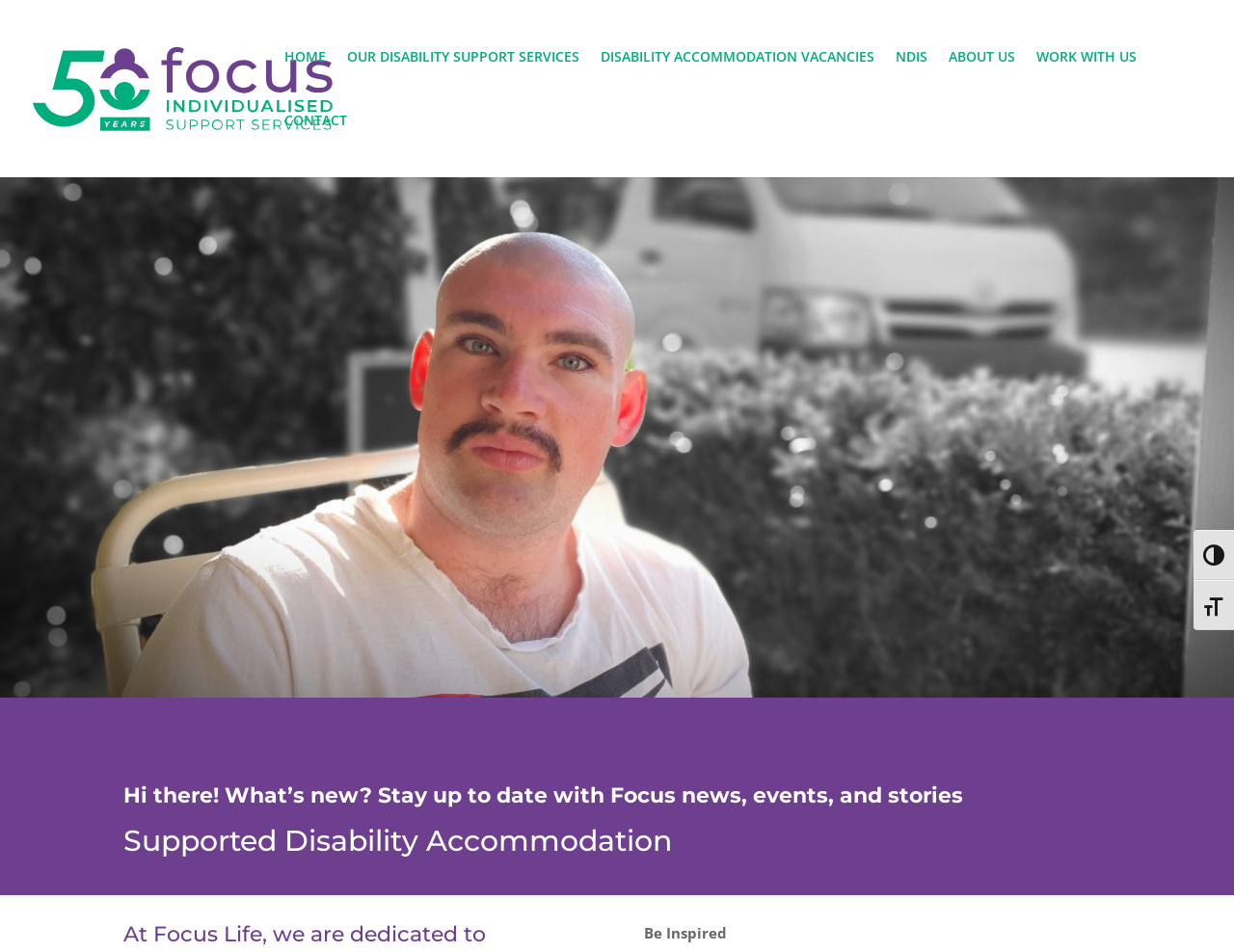Determine the bounding box coordinates of the element that should be clicked to execute the following command: "Toggle high contrast mode".

[0.967, 0.557, 1.0, 0.61]